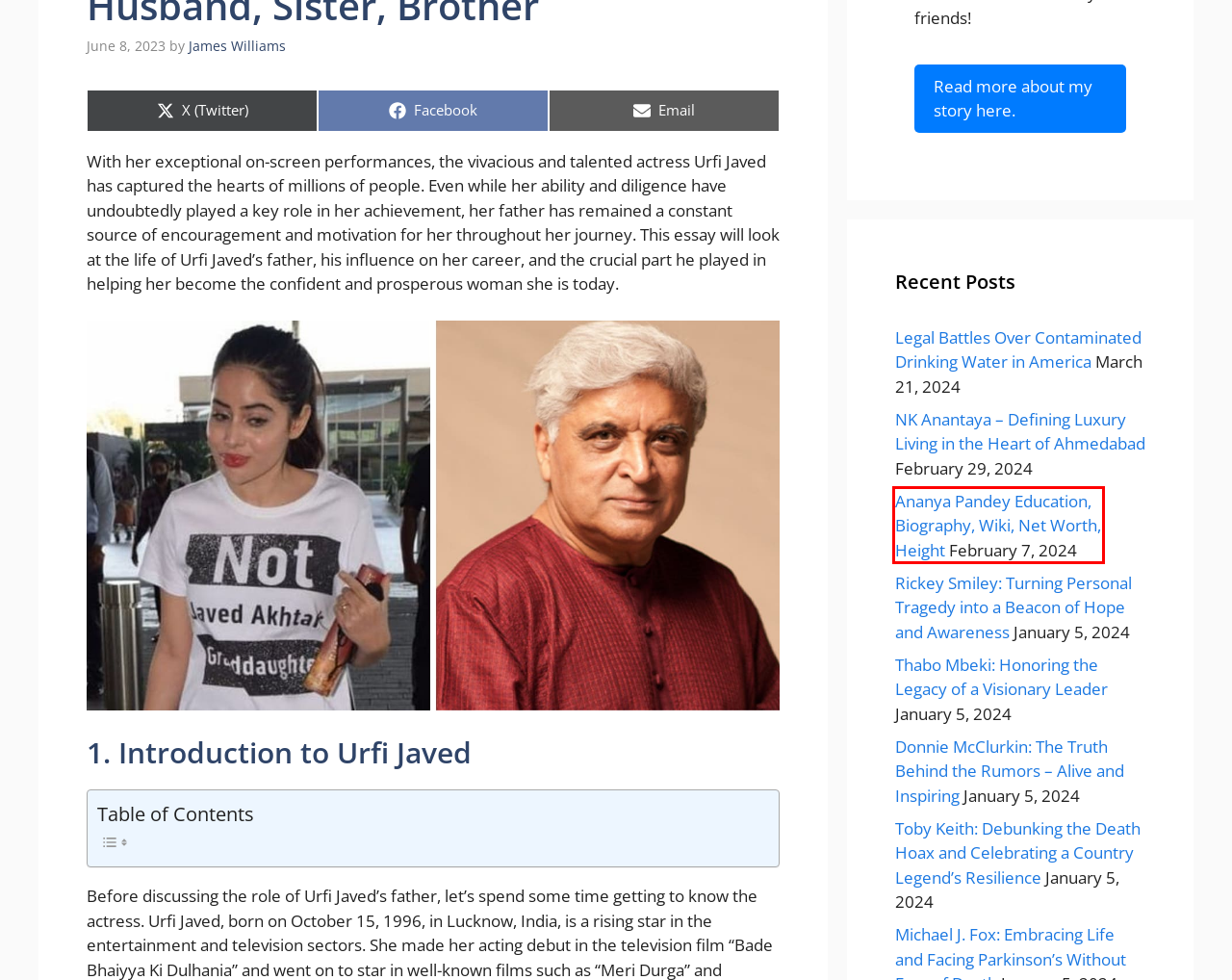Given a webpage screenshot with a red bounding box around a UI element, choose the webpage description that best matches the new webpage after clicking the element within the bounding box. Here are the candidates:
A. Thabo Mbeki: Honoring the Legacy of a Visionary Leader - Biographyly
B. Rickey Smiley: Turning Personal Tragedy into a Beacon of Hope and Awareness - Biographyly
C. NK Anantaya - Defining Luxury Living in the Heart of Ahmedabad - Biographyly
D. Toby Keith: Debunking the Death Hoax and Celebrating a Country Legend's Resilience - Biographyly
E. About Us
F. Donnie McClurkin: The Truth Behind the Rumors - Alive and Inspiring - Biographyly
G. Legal Battles Over Contaminated Drinking Water in America - Biographyly
H. Ananya Pandey Education, Biography, Wiki, Net Worth, Height - Biographyly

H